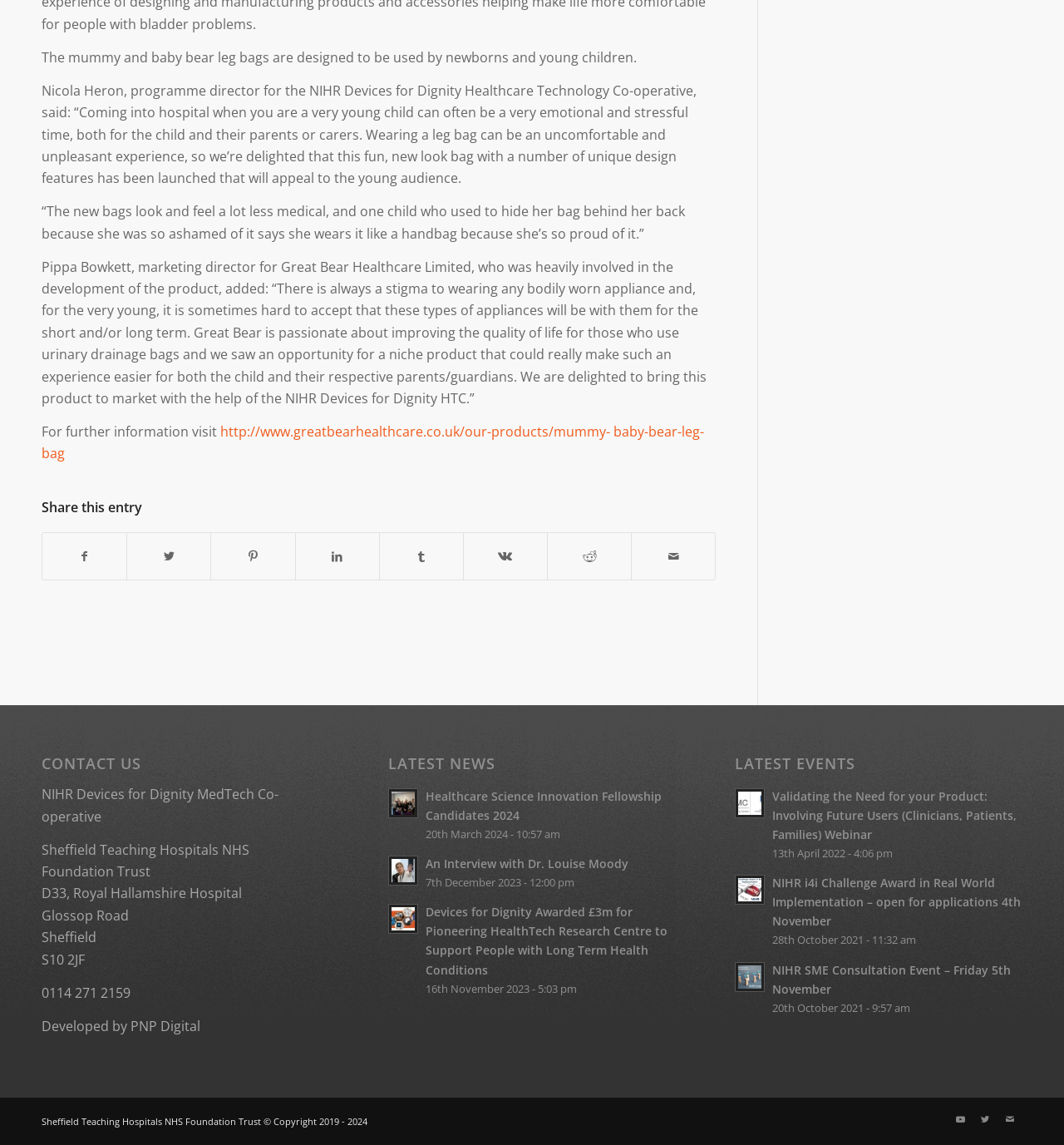Answer this question using a single word or a brief phrase:
What is the purpose of the mummy and baby bear leg bags?

For newborns and young children